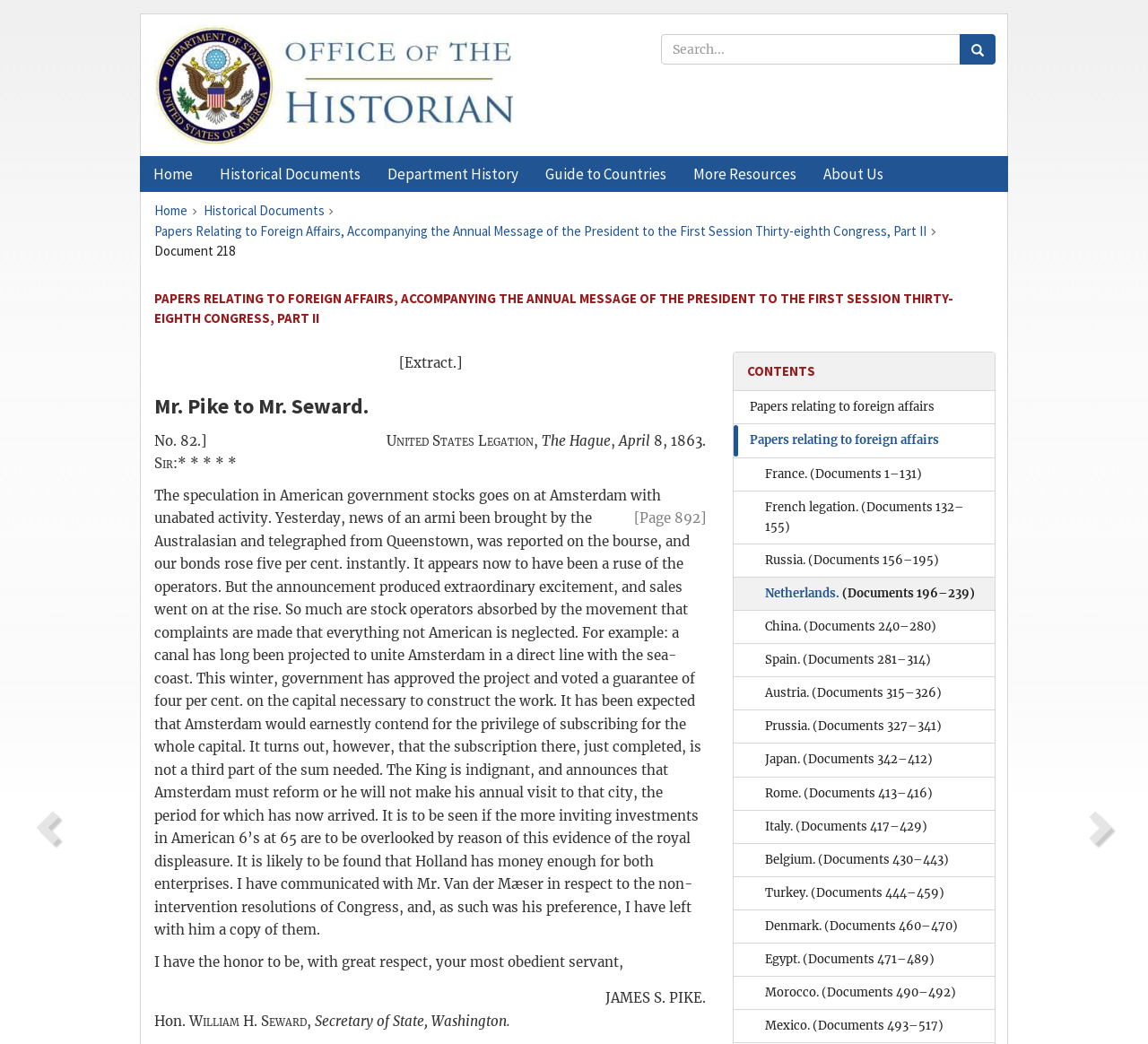Given the webpage screenshot and the description, determine the bounding box coordinates (top-left x, top-left y, bottom-right x, bottom-right y) that define the location of the UI element matching this description: Mexico. (Documents 493–517)

[0.639, 0.968, 0.866, 0.999]